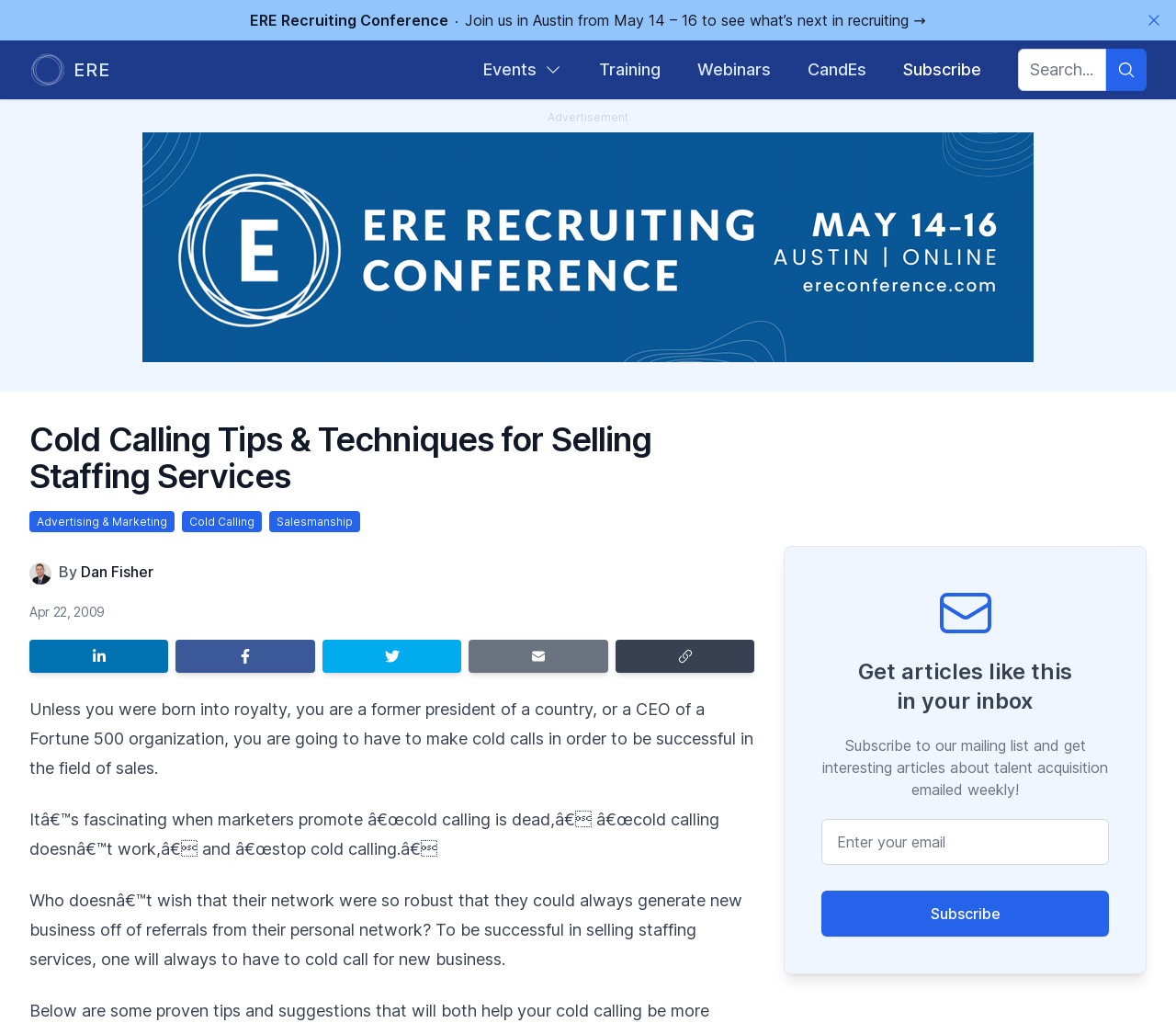How many social media sharing options are available?
Can you offer a detailed and complete answer to this question?

There are four social media sharing options available, namely 'Share on LinkedIn', 'Share on Facebook', 'Share on Twitter', and 'Share by email', as indicated by the links and images near the middle of the webpage.